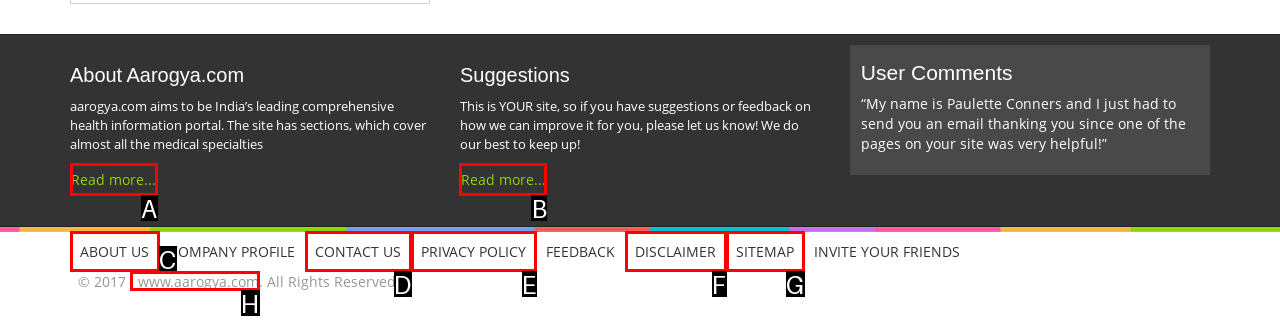Determine which UI element I need to click to achieve the following task: Read more about Suggestions Provide your answer as the letter of the selected option.

B